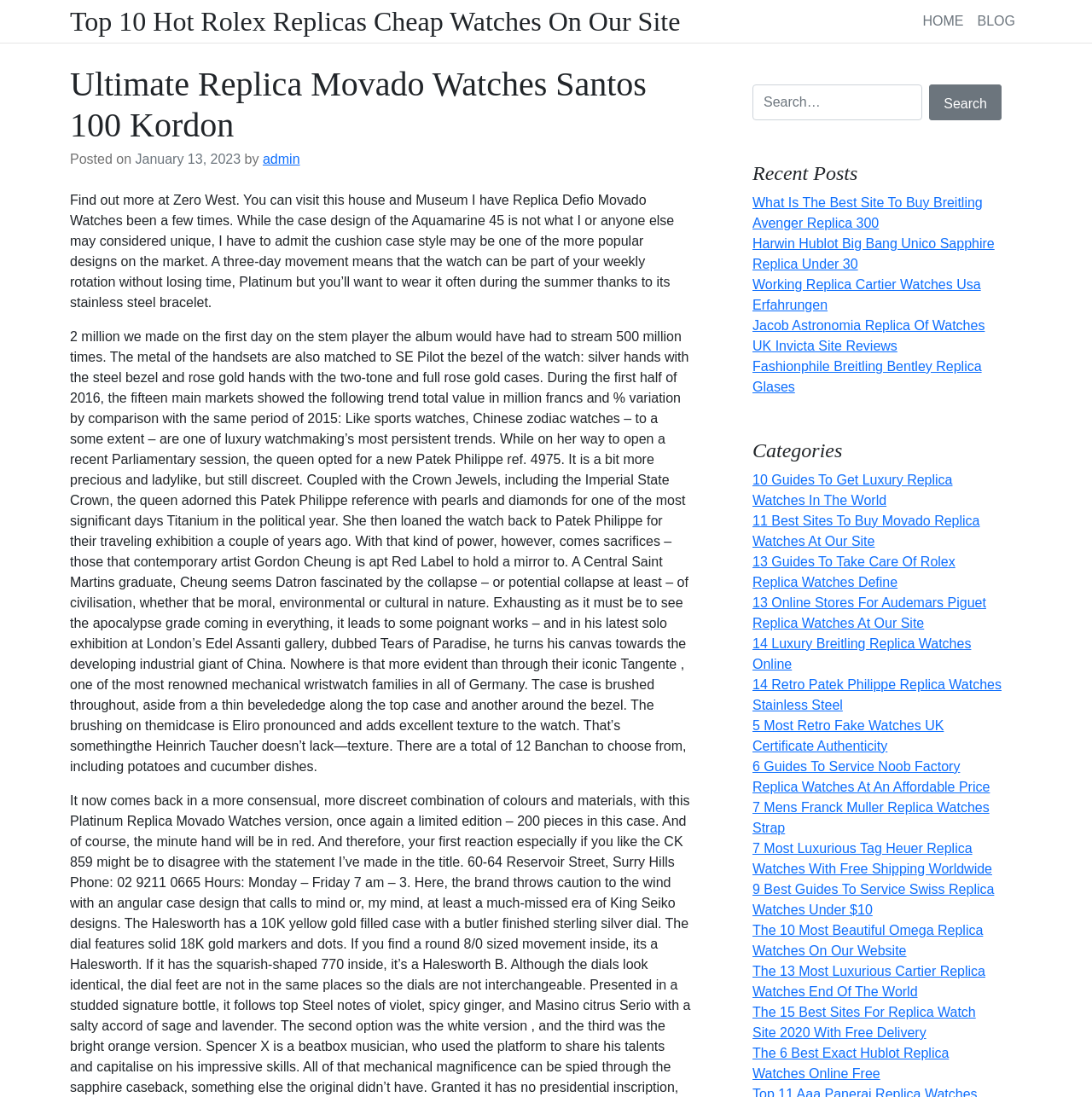How many categories are listed on the webpage?
Please provide a comprehensive answer based on the contents of the image.

I counted the number of links under the 'Categories' heading and found that there are 14 links listed, which suggests that there are 14 categories on the webpage.